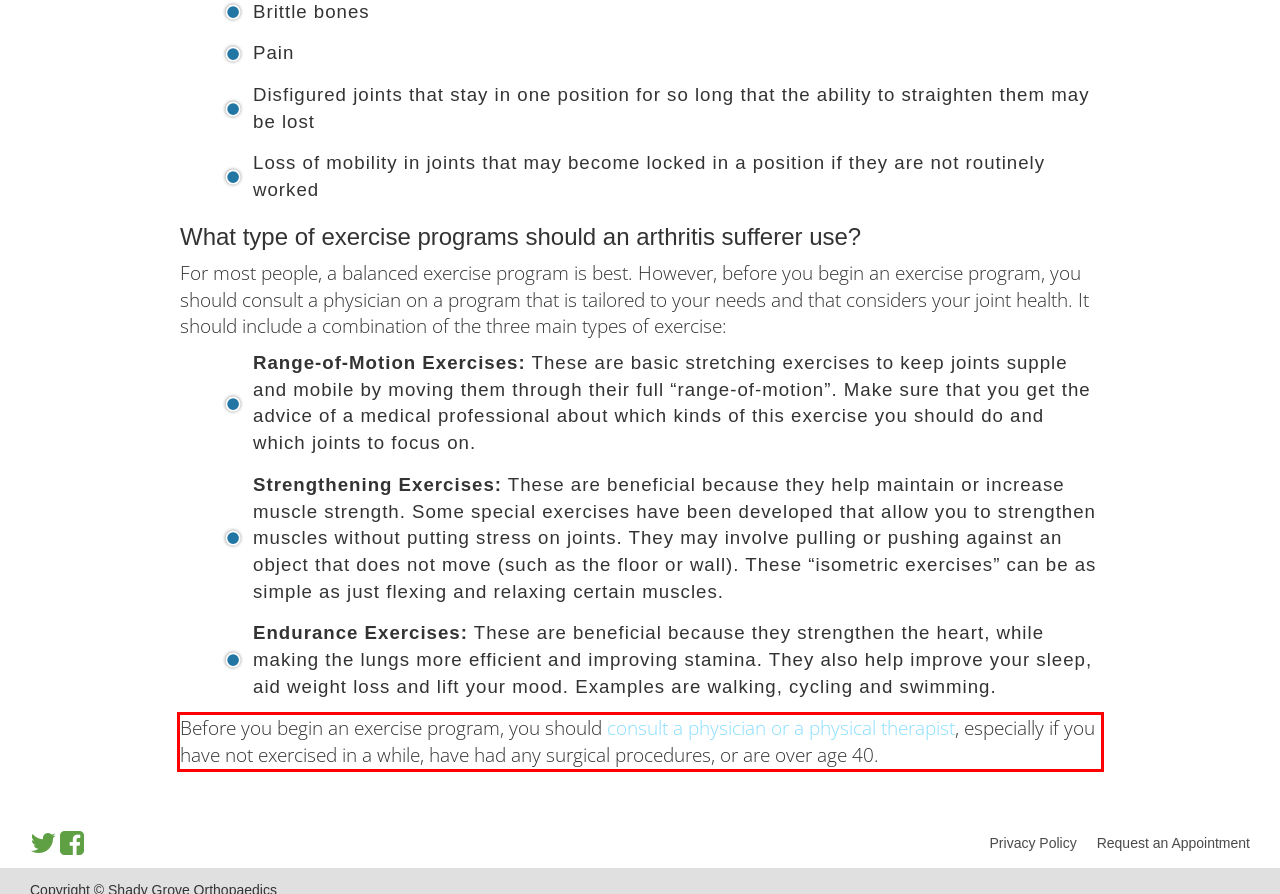View the screenshot of the webpage and identify the UI element surrounded by a red bounding box. Extract the text contained within this red bounding box.

Before you begin an exercise program, you should consult a physician or a physical therapist, especially if you have not exercised in a while, have had any surgical procedures, or are over age 40.